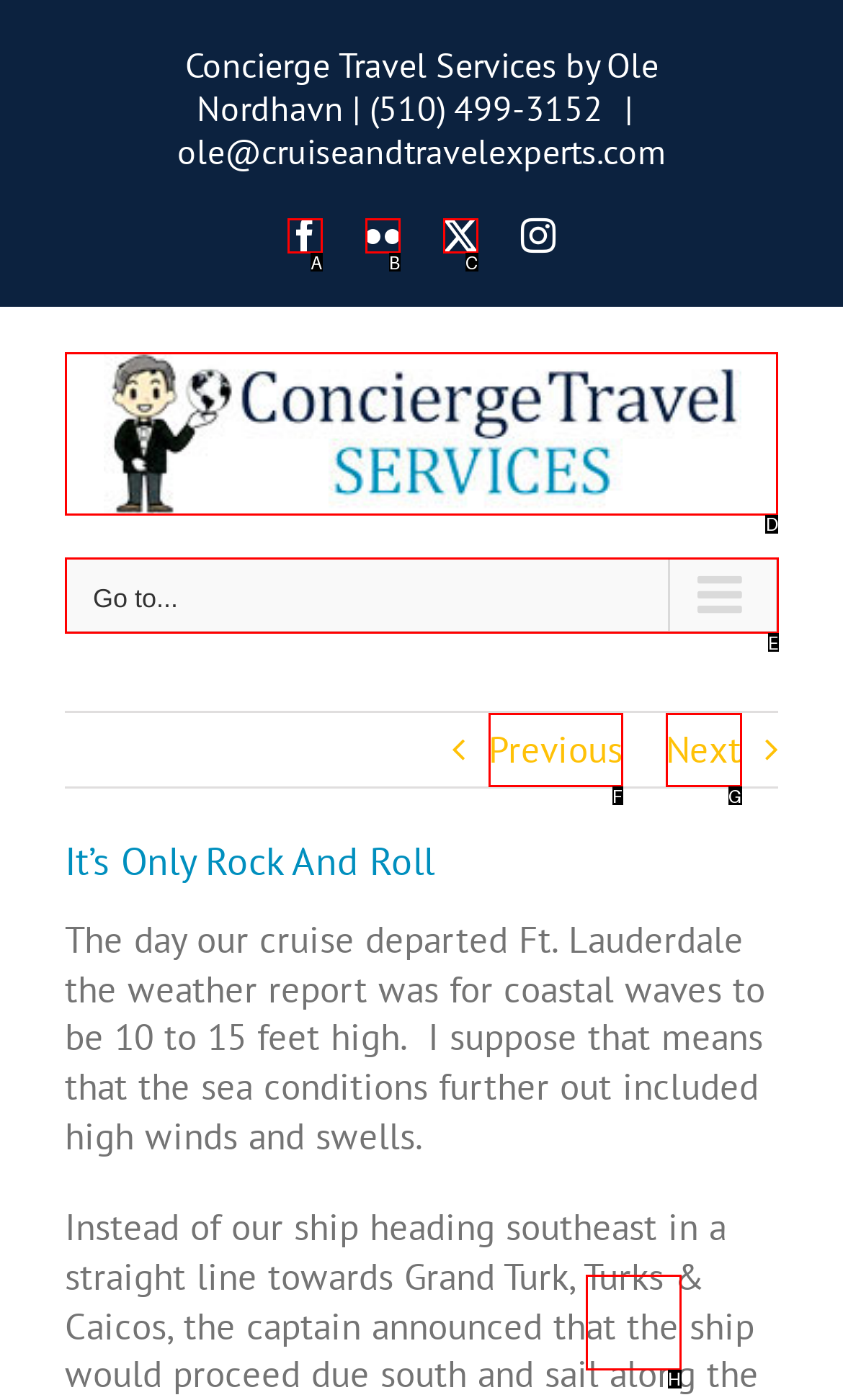Identify which lettered option to click to carry out the task: View the Concierge Travel Services logo. Provide the letter as your answer.

D